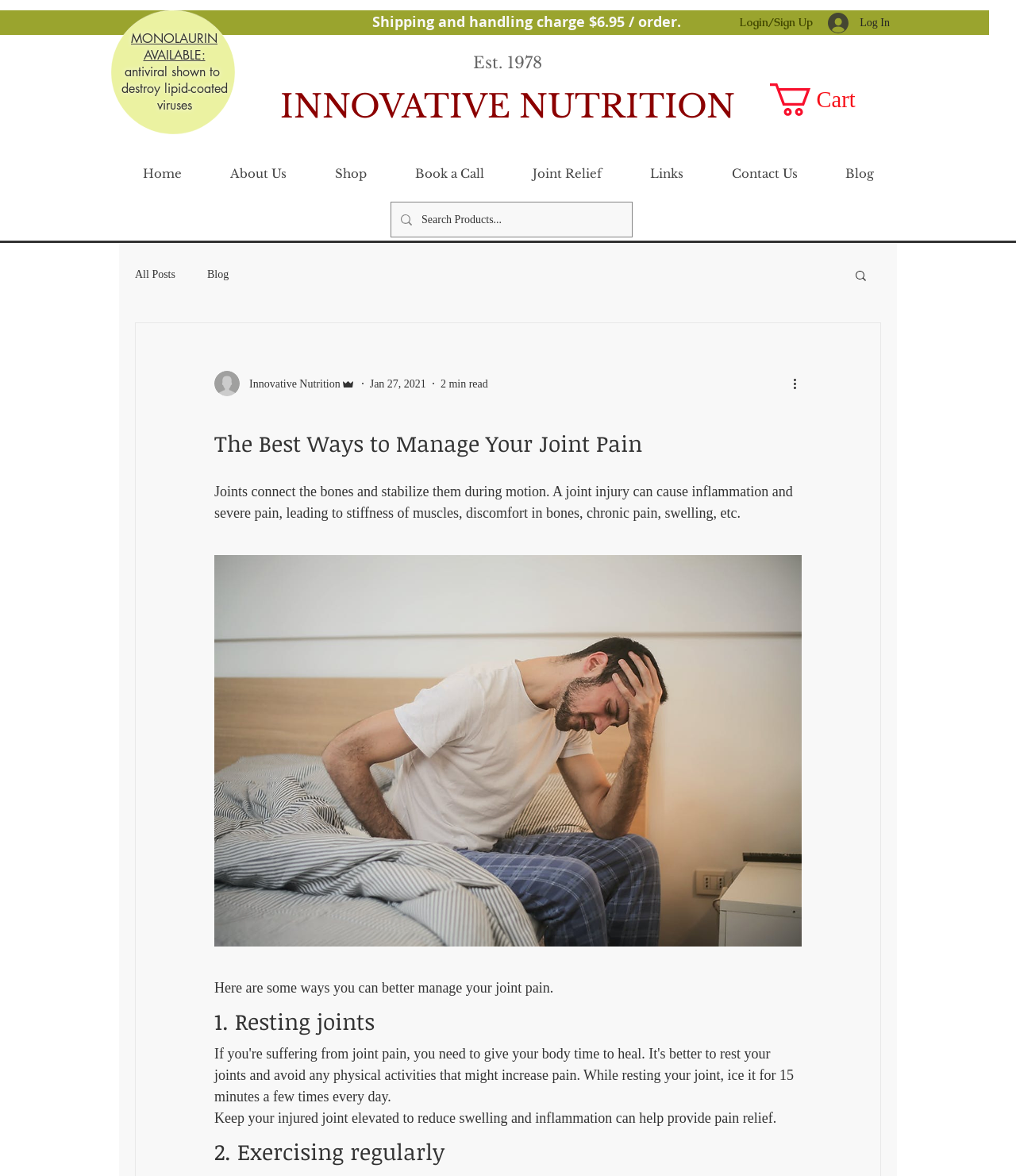Please pinpoint the bounding box coordinates for the region I should click to adhere to this instruction: "Click the More actions button".

[0.778, 0.318, 0.797, 0.334]